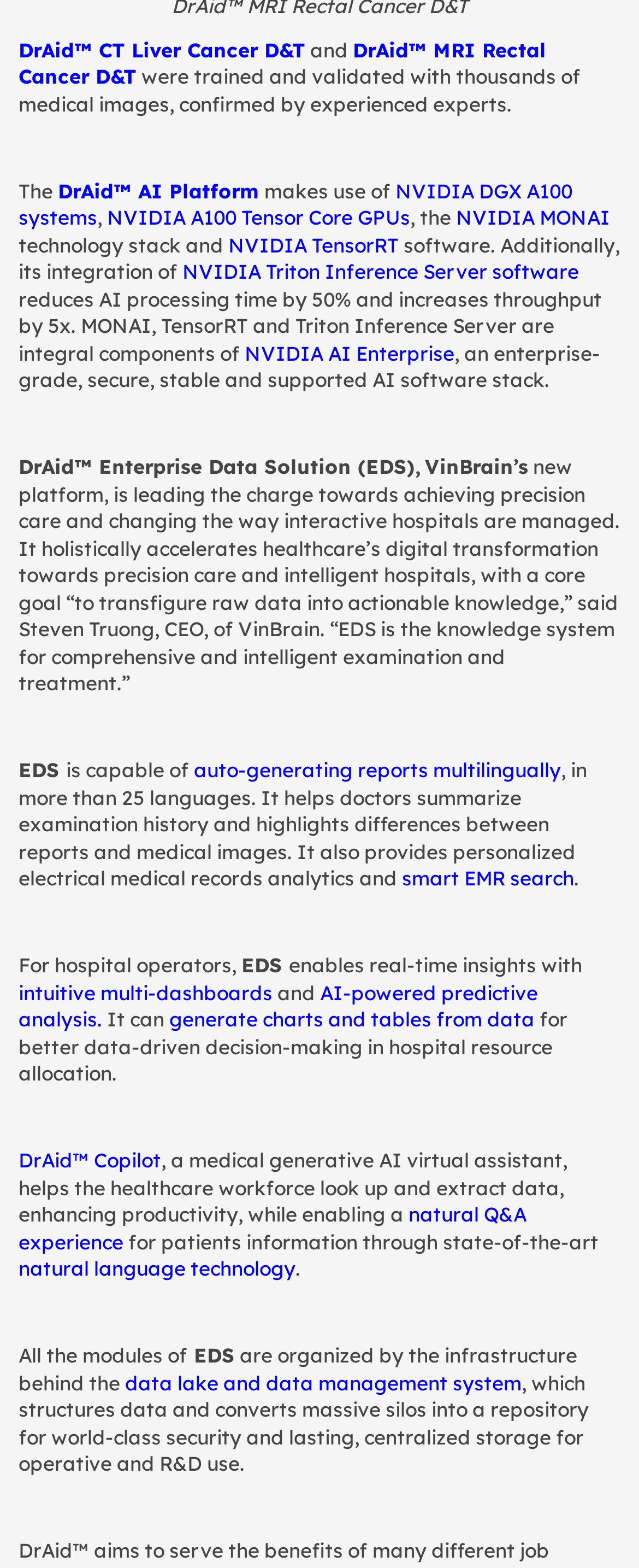Respond with a single word or phrase for the following question: 
What is the purpose of DrAid™ Copilot?

Medical generative AI virtual assistant